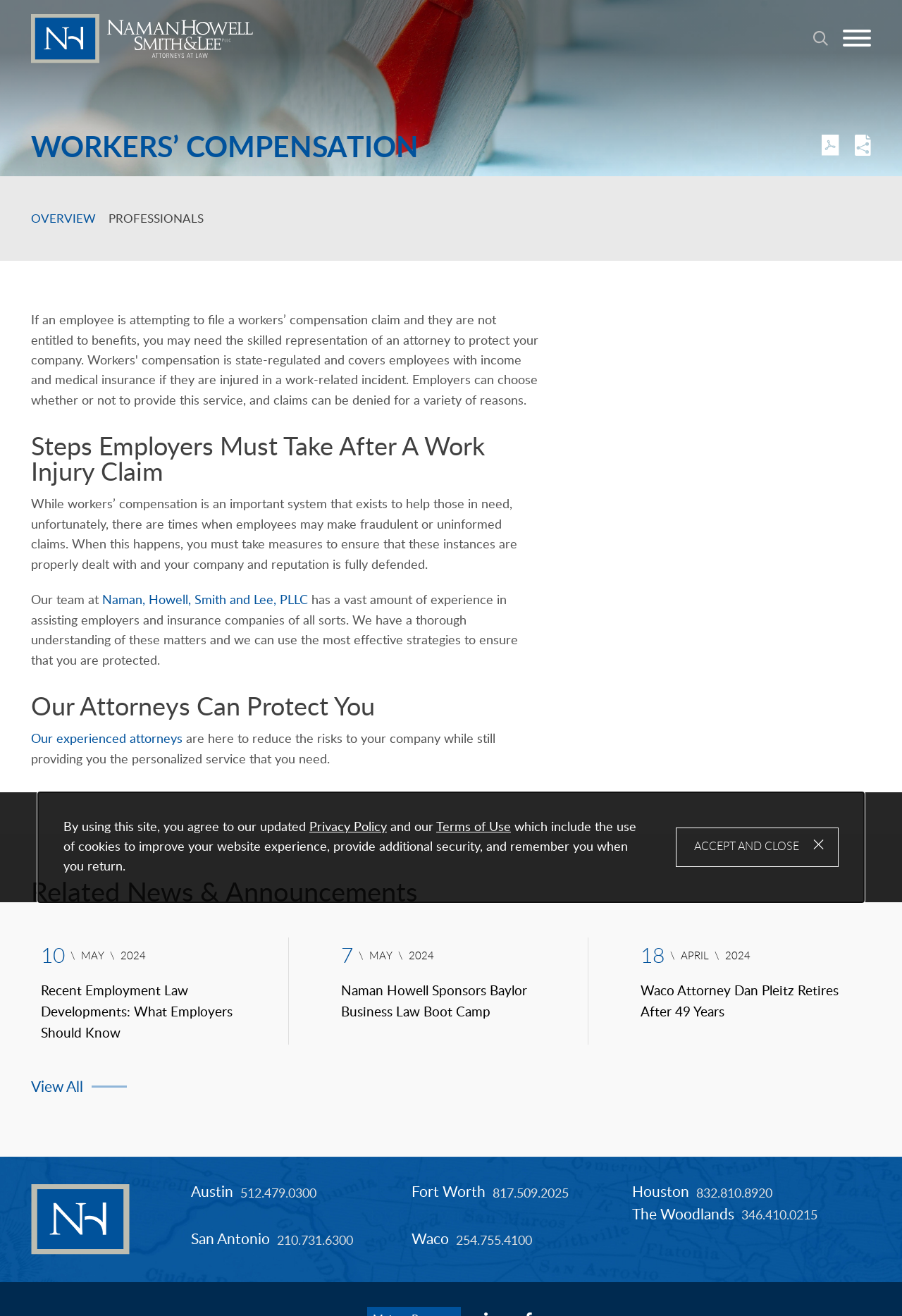What type of cases do the attorneys at Naman, Howell, Smith and Lee, PLLC handle?
Look at the screenshot and give a one-word or phrase answer.

Workers' compensation